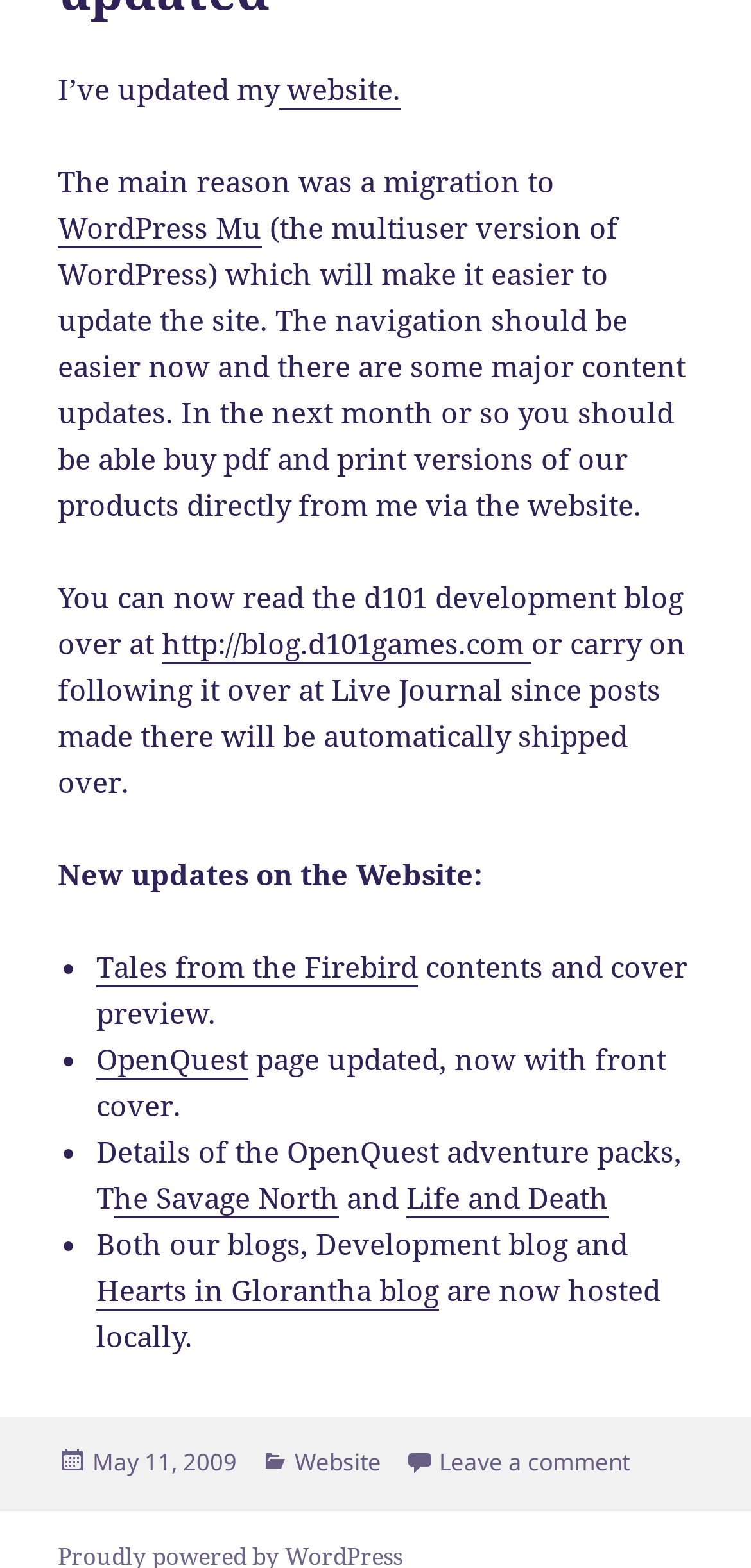Highlight the bounding box coordinates of the element that should be clicked to carry out the following instruction: "check the updates on Tales from the Firebird". The coordinates must be given as four float numbers ranging from 0 to 1, i.e., [left, top, right, bottom].

[0.128, 0.604, 0.556, 0.63]